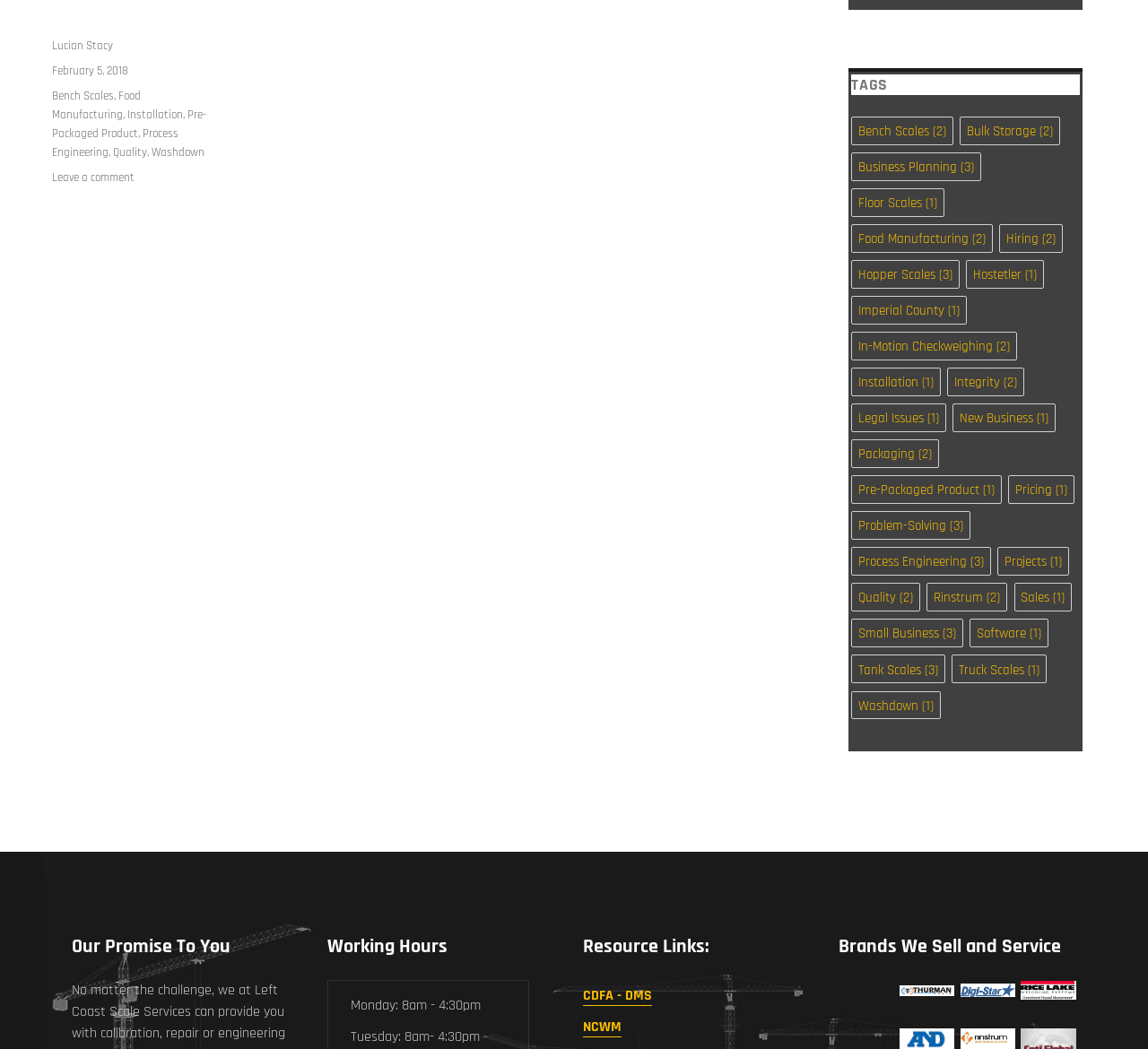What is the category with the most items?
Please use the visual content to give a single word or phrase answer.

Process Engineering